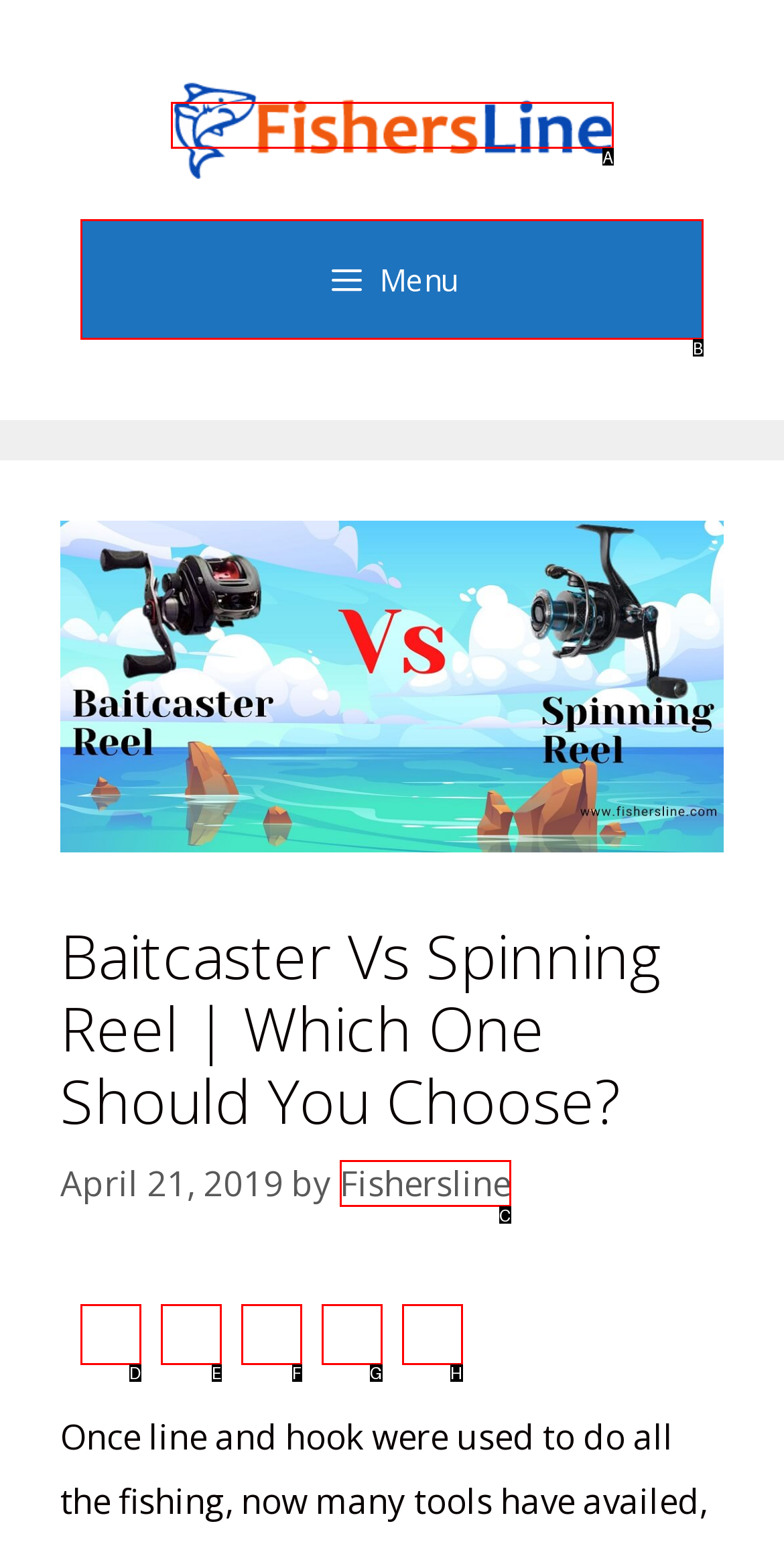Indicate which UI element needs to be clicked to fulfill the task: Go to NEWS page
Answer with the letter of the chosen option from the available choices directly.

None